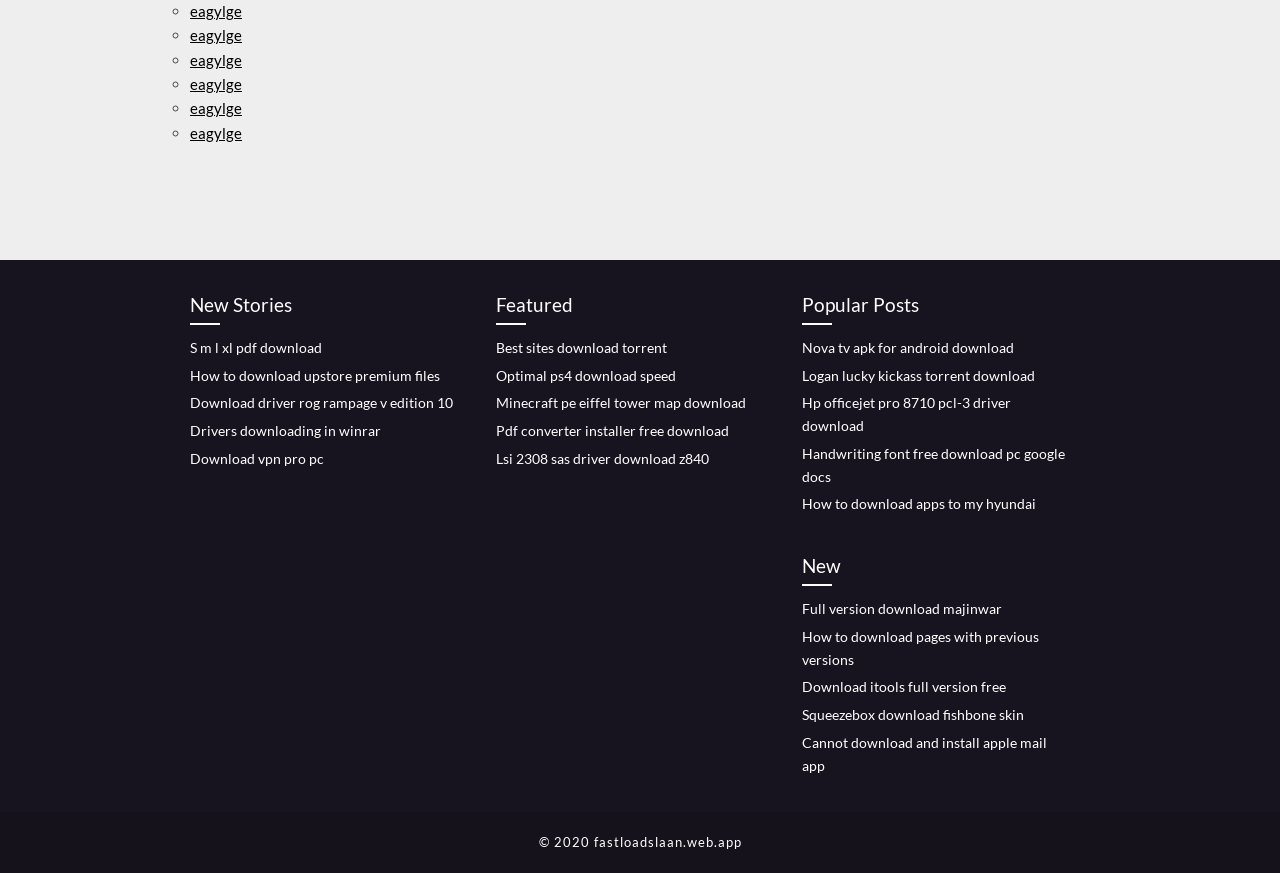Identify the bounding box coordinates of the HTML element based on this description: "Pdf converter installer free download".

[0.388, 0.484, 0.57, 0.503]